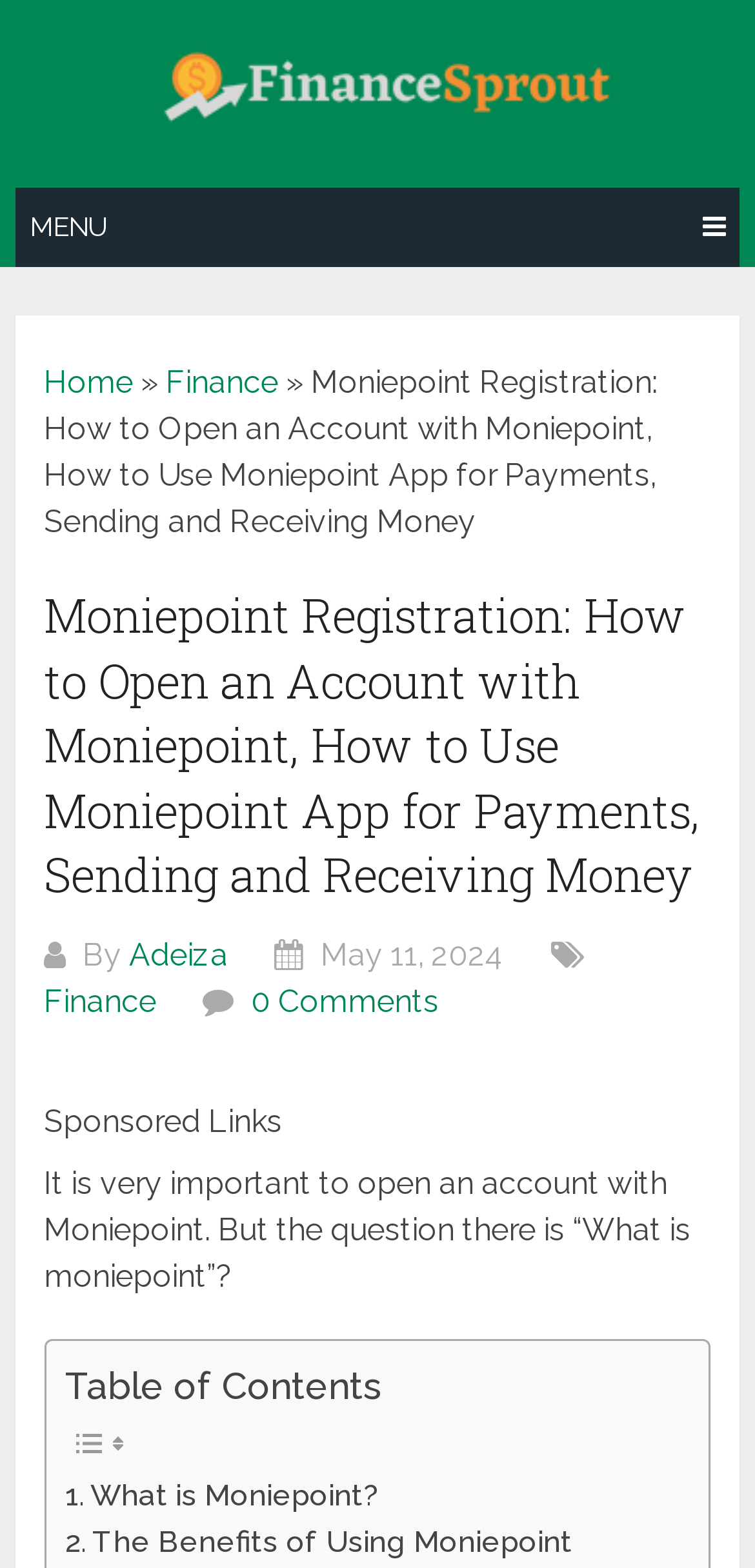Pinpoint the bounding box coordinates of the area that must be clicked to complete this instruction: "Go to Home page".

[0.058, 0.232, 0.176, 0.255]